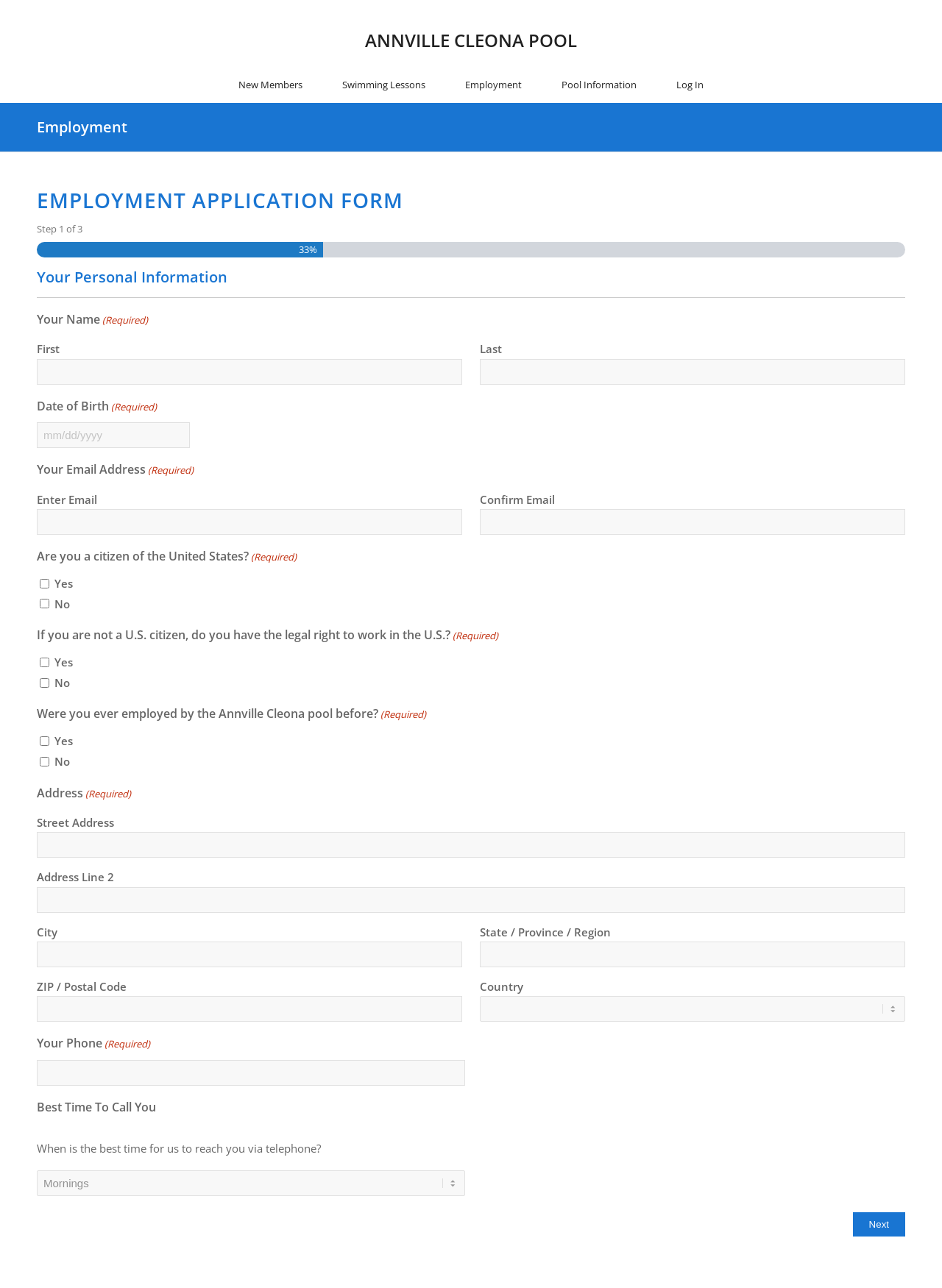Identify the bounding box coordinates of the region that should be clicked to execute the following instruction: "Fill in your first name".

[0.039, 0.279, 0.491, 0.299]